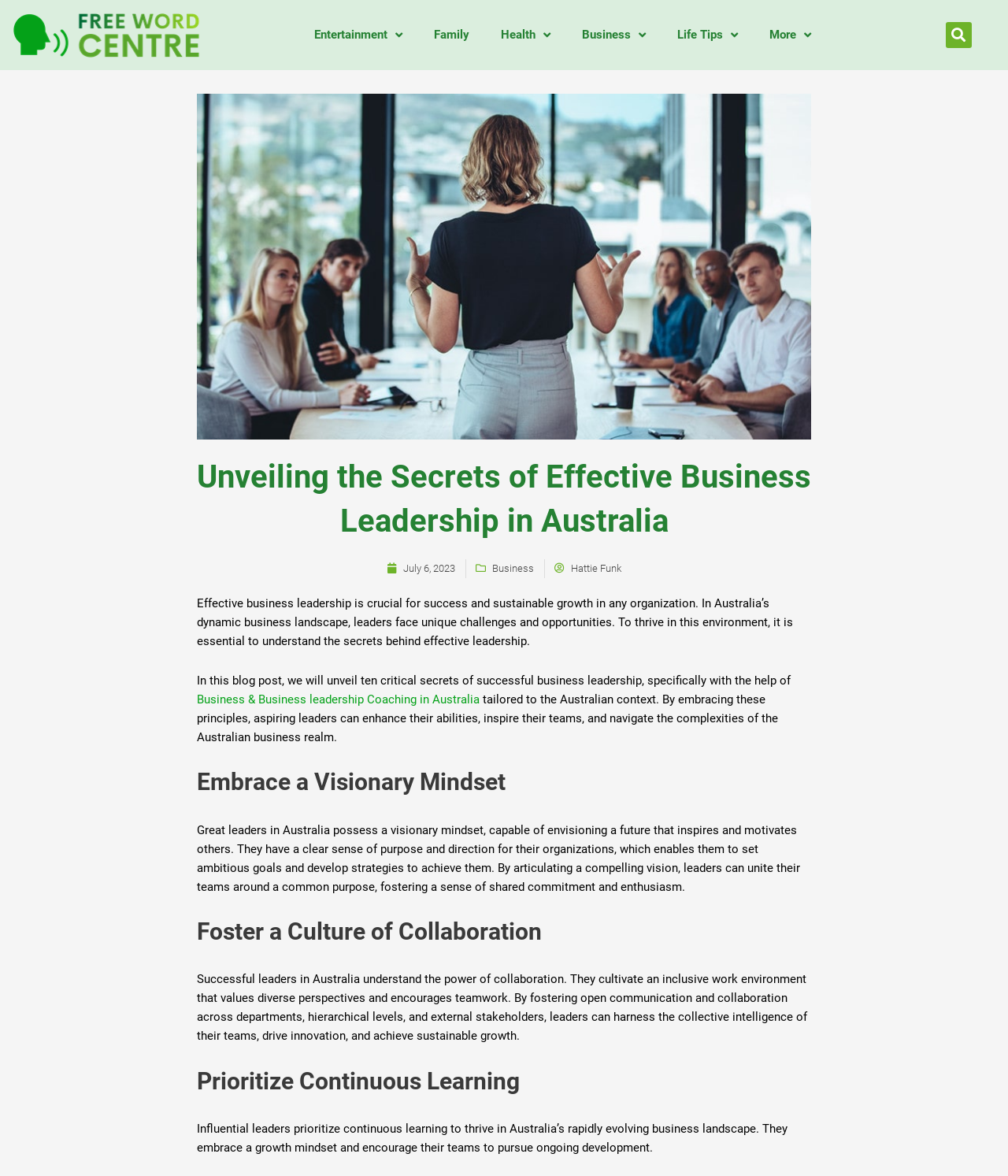Specify the bounding box coordinates for the region that must be clicked to perform the given instruction: "Click the logo".

[0.008, 0.007, 0.202, 0.053]